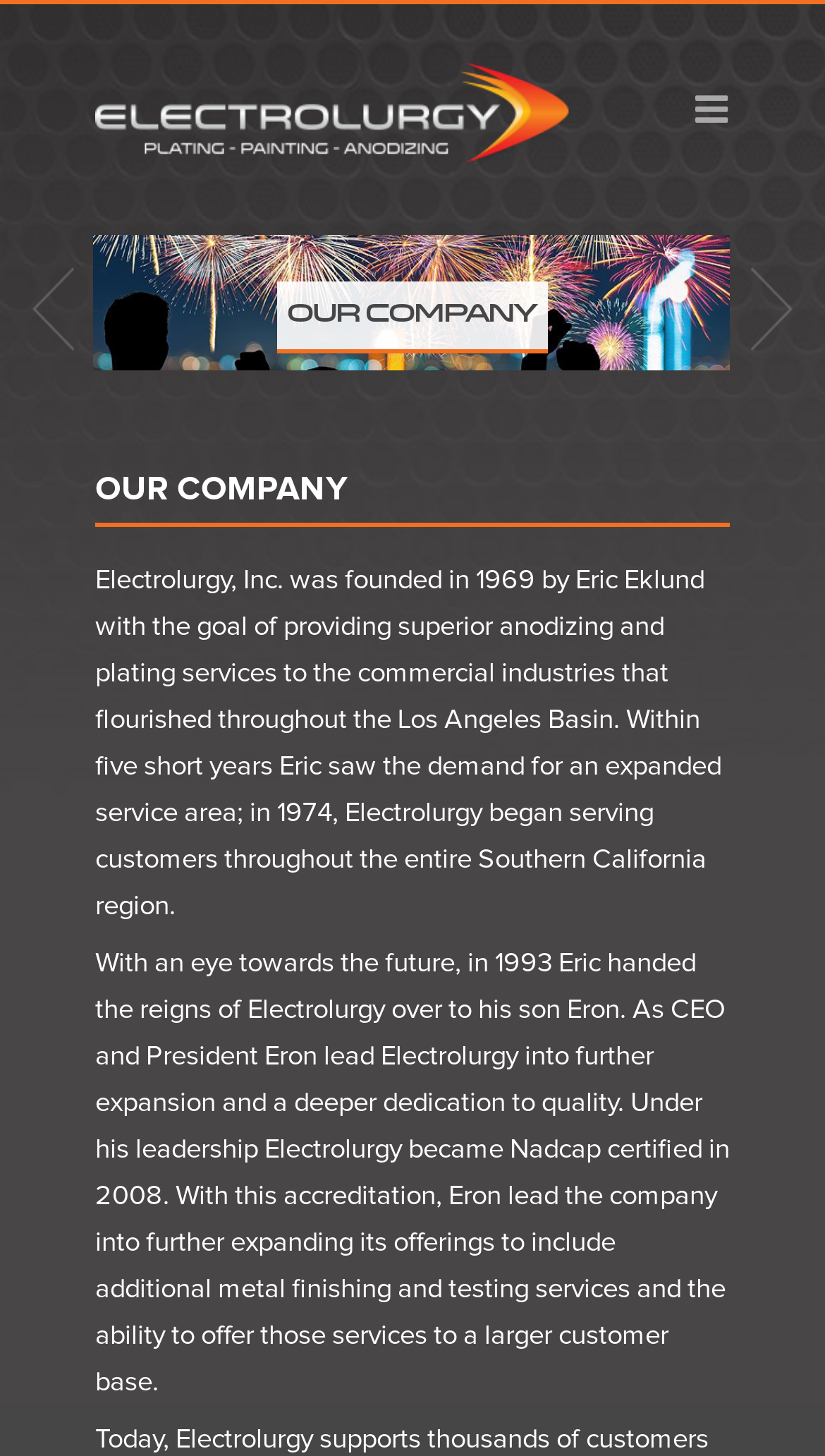Describe the entire webpage, focusing on both content and design.

The webpage is about the company Electrolurgy, with the company name prominently displayed at the top left corner of the page. Below the company name is a heading "OUR COMPANY" in a larger font size, centered at the top of the page. 

To the right of the company name is a link with a icon, and to the far right is another link with no text. On the opposite side, to the left of the company name is another link with no text. 

Below the heading "OUR COMPANY" is a paragraph of text that describes the company's history, starting from its founding in 1969 by Eric Eklund. The text explains how the company expanded its service area over the years and eventually became Nadcap certified in 2008. 

Further down the page is another paragraph of text that continues the company's history, describing how the company's leadership was handed over to Eron, the founder's son, in 1993, and how Eron led the company to further expansion and quality improvement.